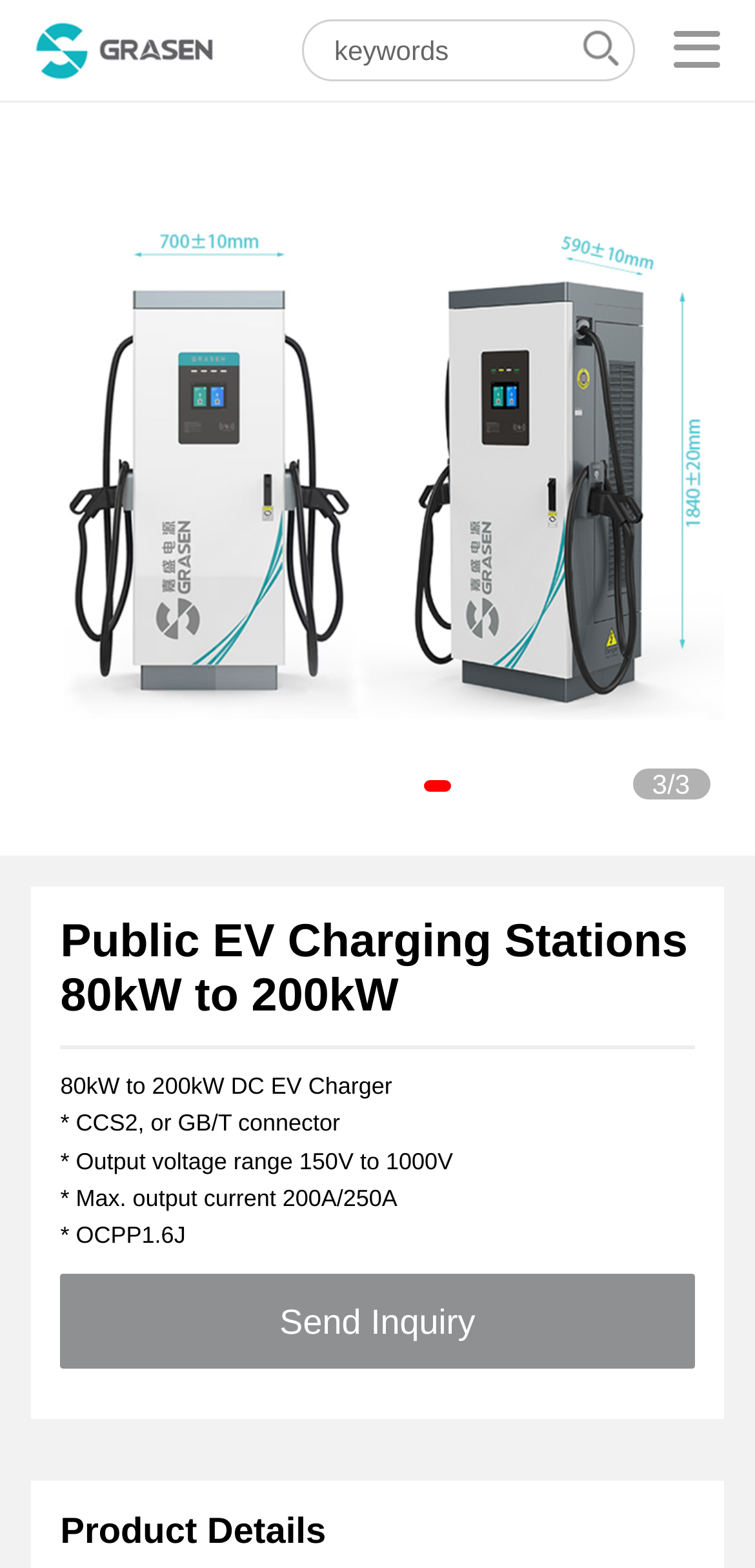Given the description of the UI element: "name="keyword" placeholder="keywords"", predict the bounding box coordinates in the form of [left, top, right, bottom], with each value being a float between 0 and 1.

[0.4, 0.013, 0.76, 0.051]